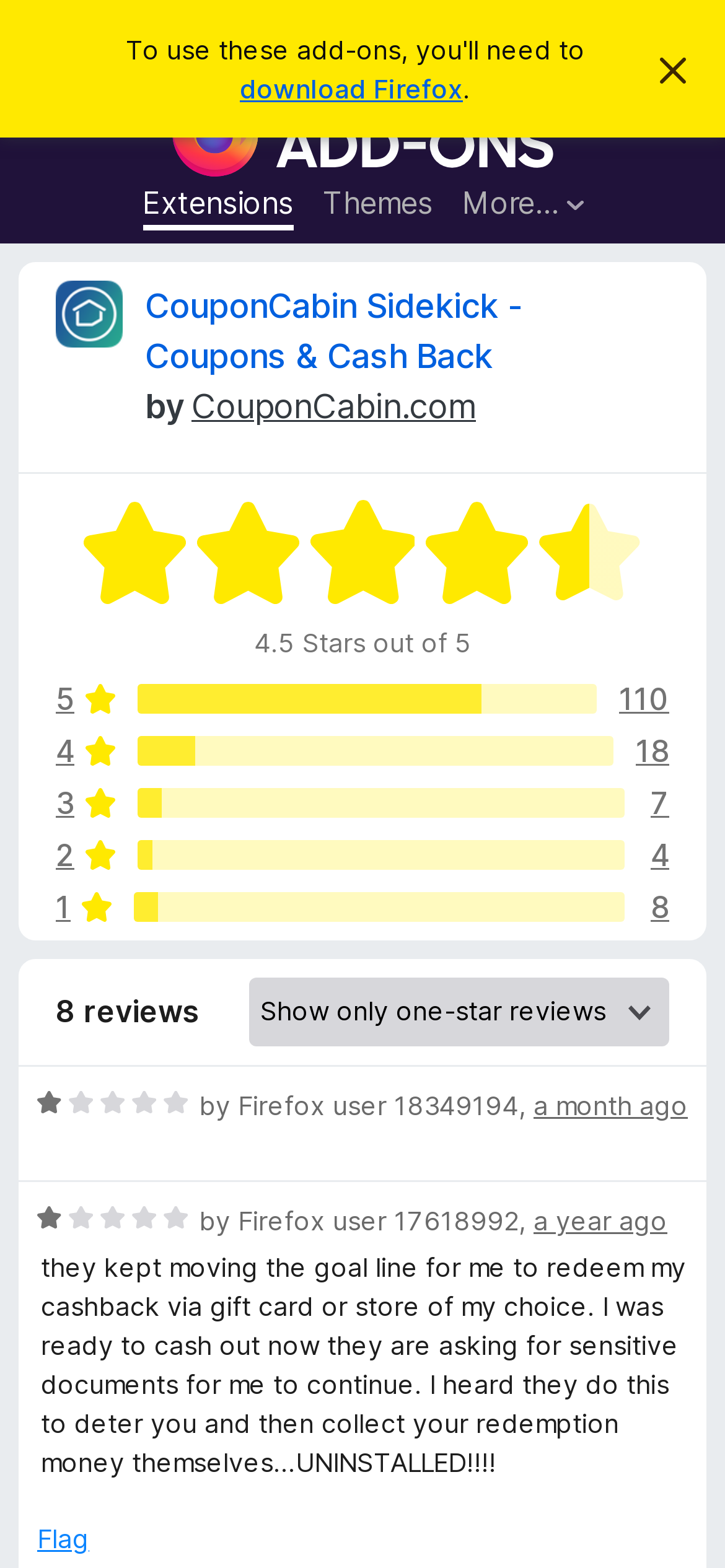Can you find the bounding box coordinates for the element to click on to achieve the instruction: "Log in to your account"?

[0.867, 0.012, 0.969, 0.041]